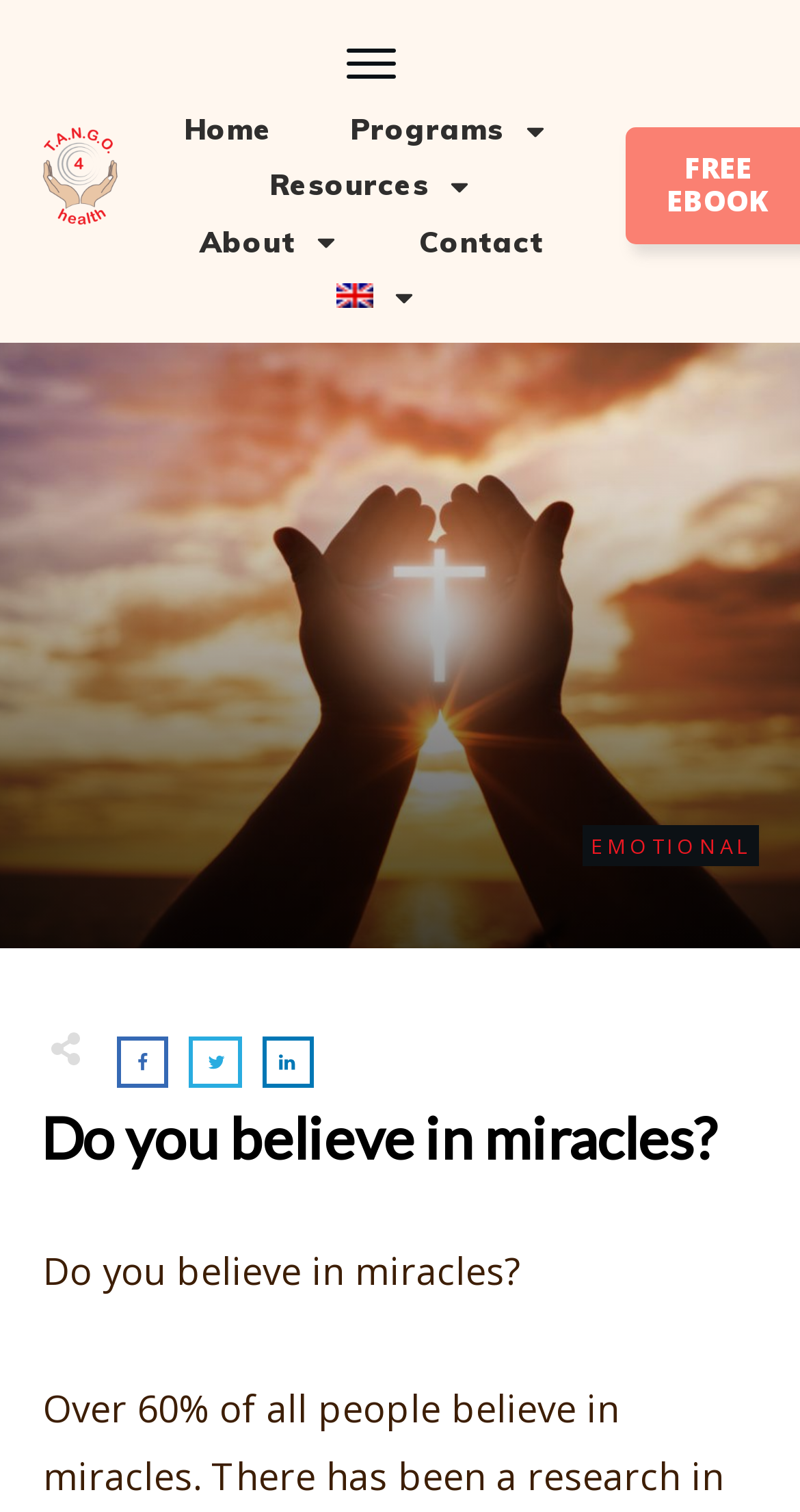Can you find the bounding box coordinates for the UI element given this description: "alt="Stacks Image 80285""? Provide the coordinates as four float numbers between 0 and 1: [left, top, right, bottom].

None